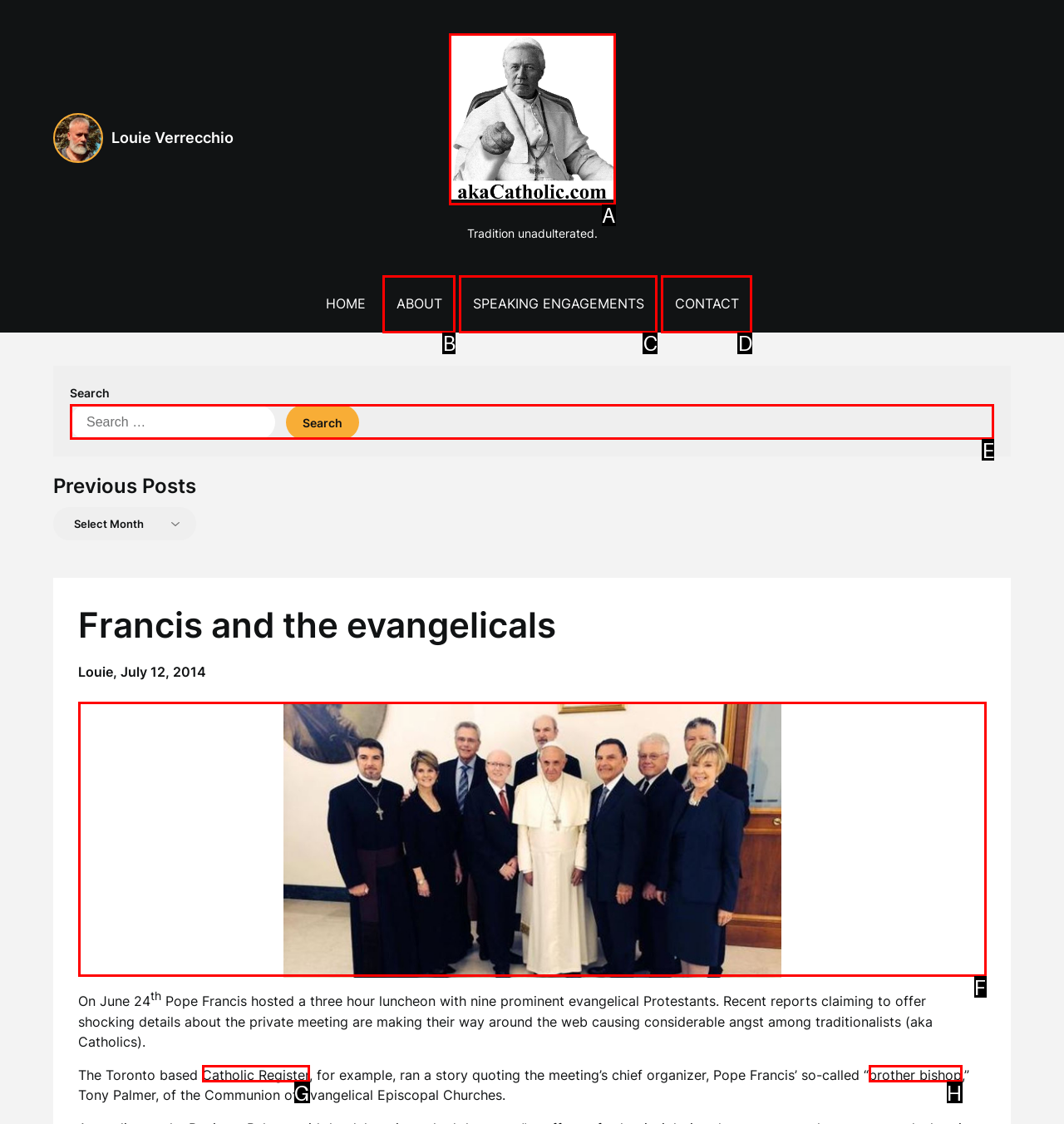Tell me which one HTML element I should click to complete the following task: Search for something Answer with the option's letter from the given choices directly.

E